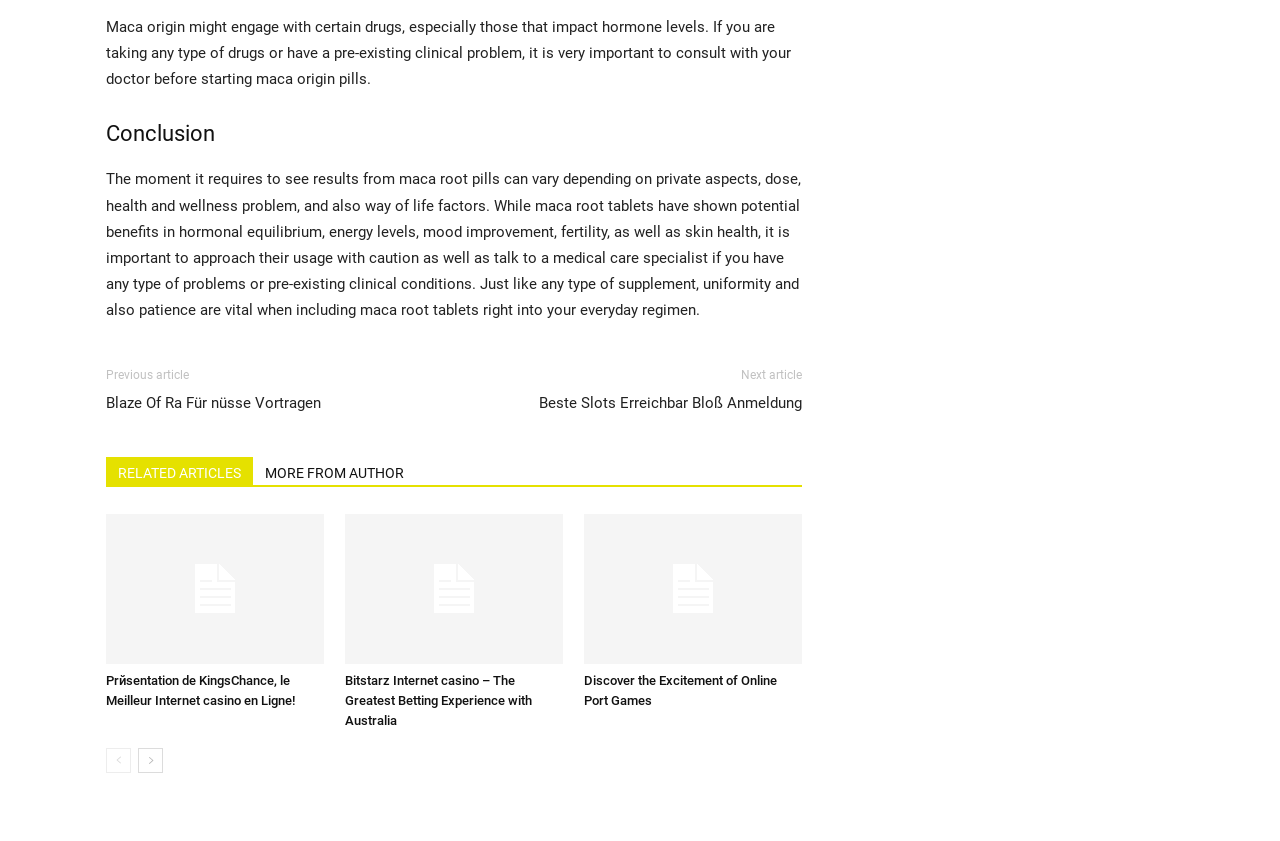What is the topic of the article?
Refer to the image and provide a one-word or short phrase answer.

Maca root pills